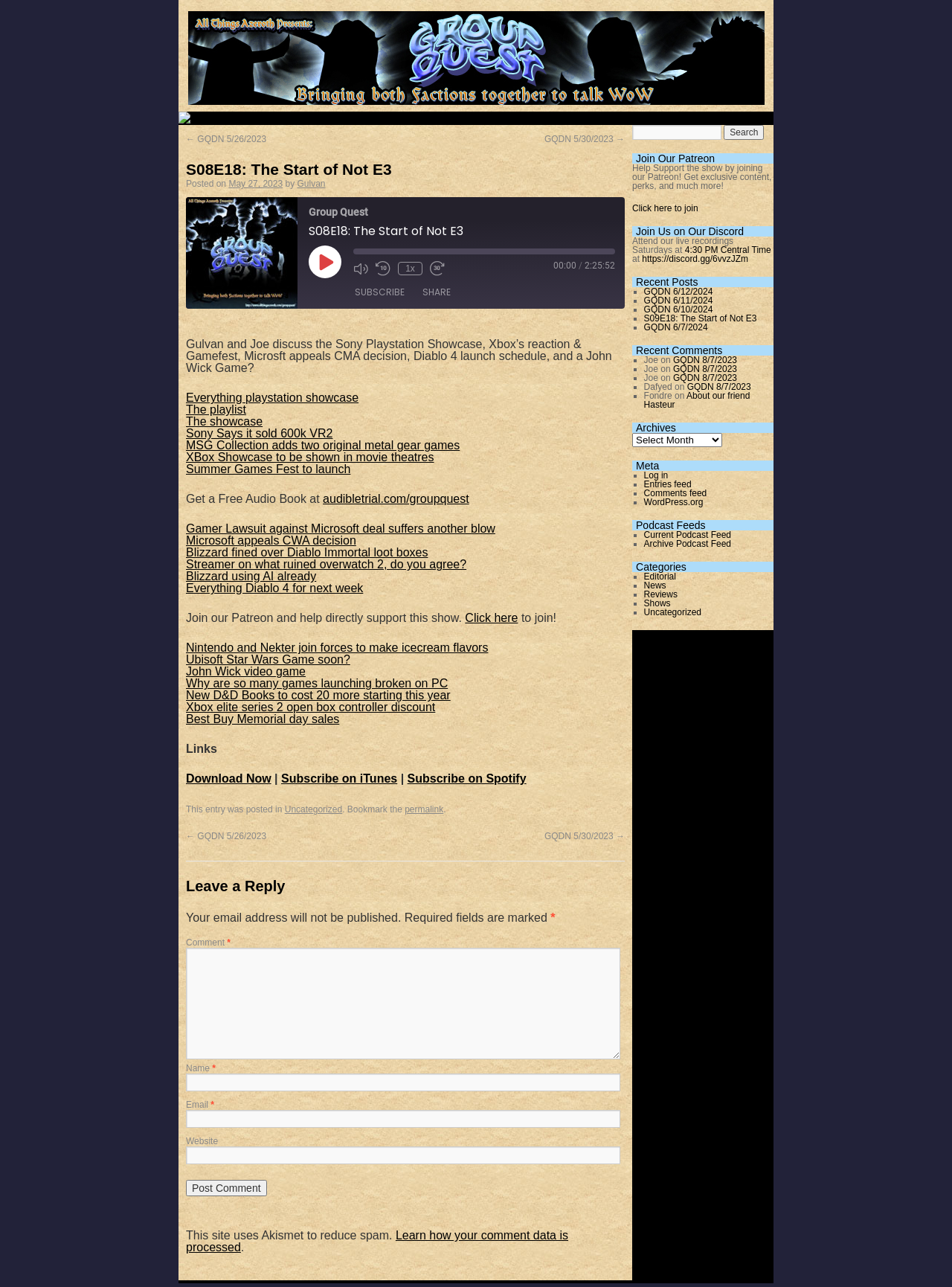Could you determine the bounding box coordinates of the clickable element to complete the instruction: "Subscribe to the podcast"? Provide the coordinates as four float numbers between 0 and 1, i.e., [left, top, right, bottom].

[0.365, 0.22, 0.433, 0.234]